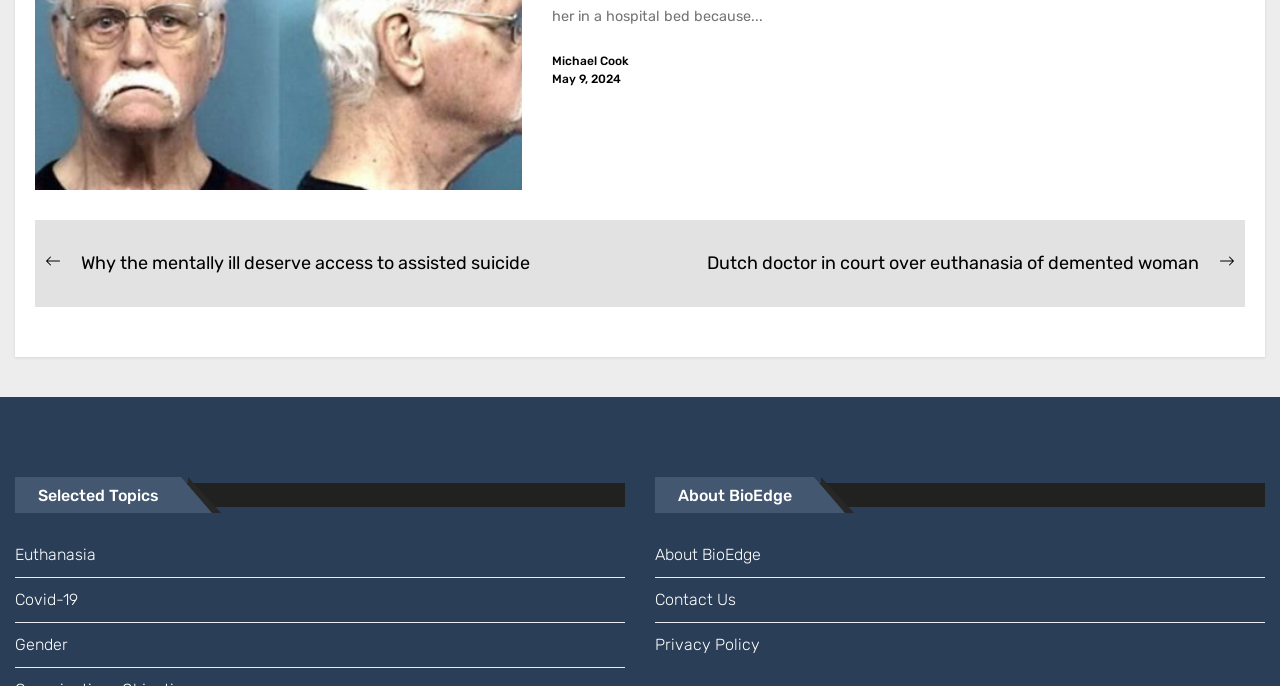Locate the bounding box coordinates of the area that needs to be clicked to fulfill the following instruction: "Read reply by JoAnna Kelleher". The coordinates should be in the format of four float numbers between 0 and 1, namely [left, top, right, bottom].

None